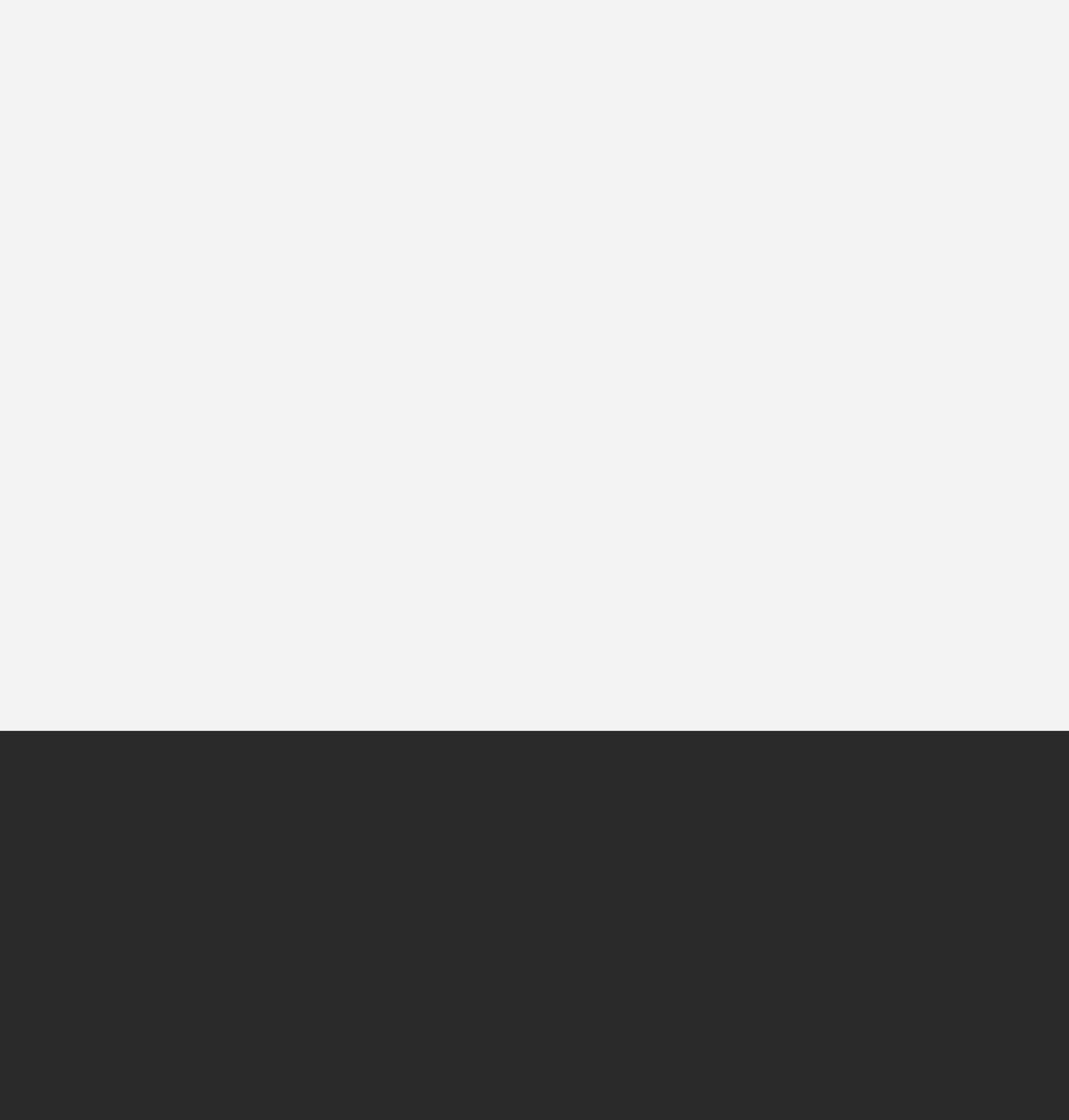Locate the bounding box coordinates of the area you need to click to fulfill this instruction: 'Discover How to build a Web3 community'. The coordinates must be in the form of four float numbers ranging from 0 to 1: [left, top, right, bottom].

[0.66, 0.267, 0.934, 0.281]